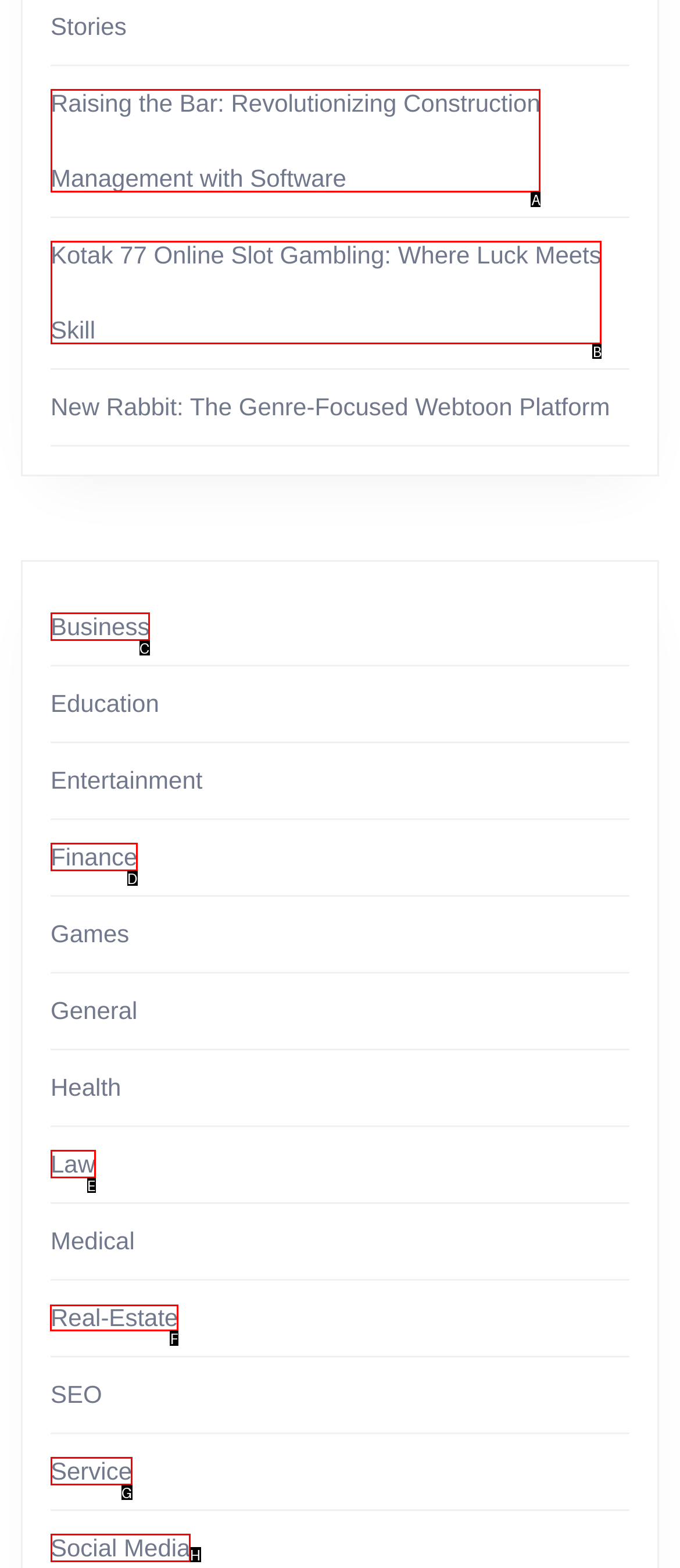Select the UI element that should be clicked to execute the following task: Browse the 'Real-Estate' section
Provide the letter of the correct choice from the given options.

F